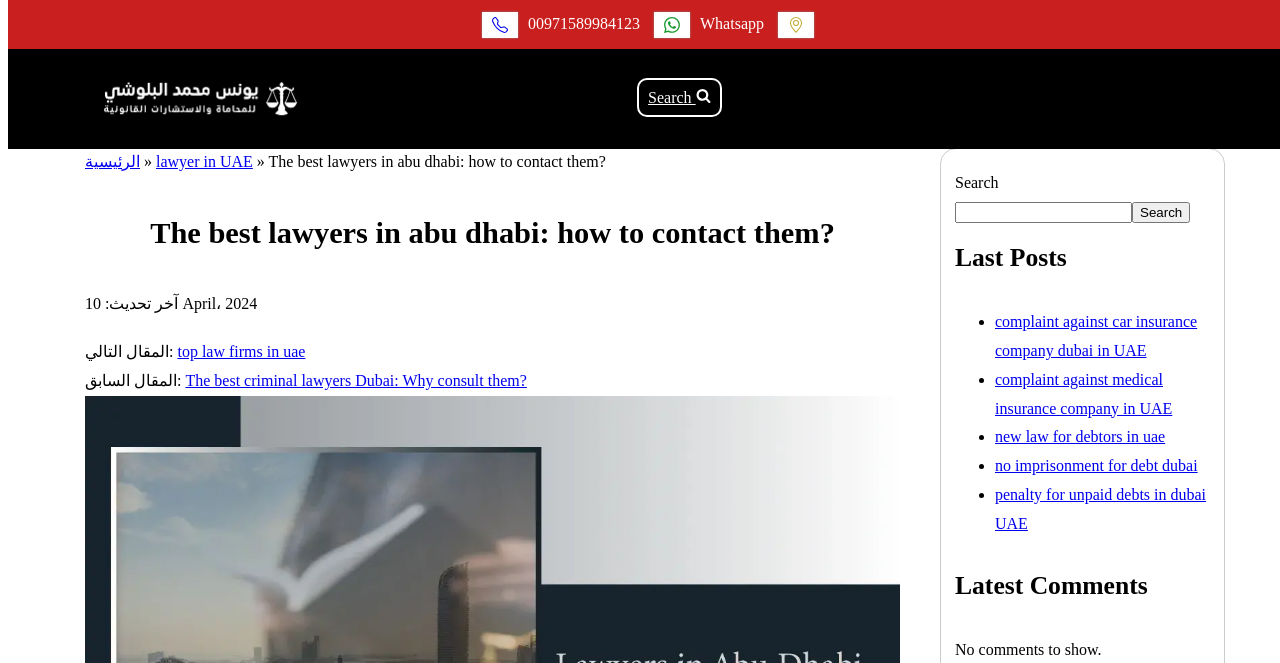What is the phone number to contact?
Look at the image and respond with a one-word or short phrase answer.

00971589984123